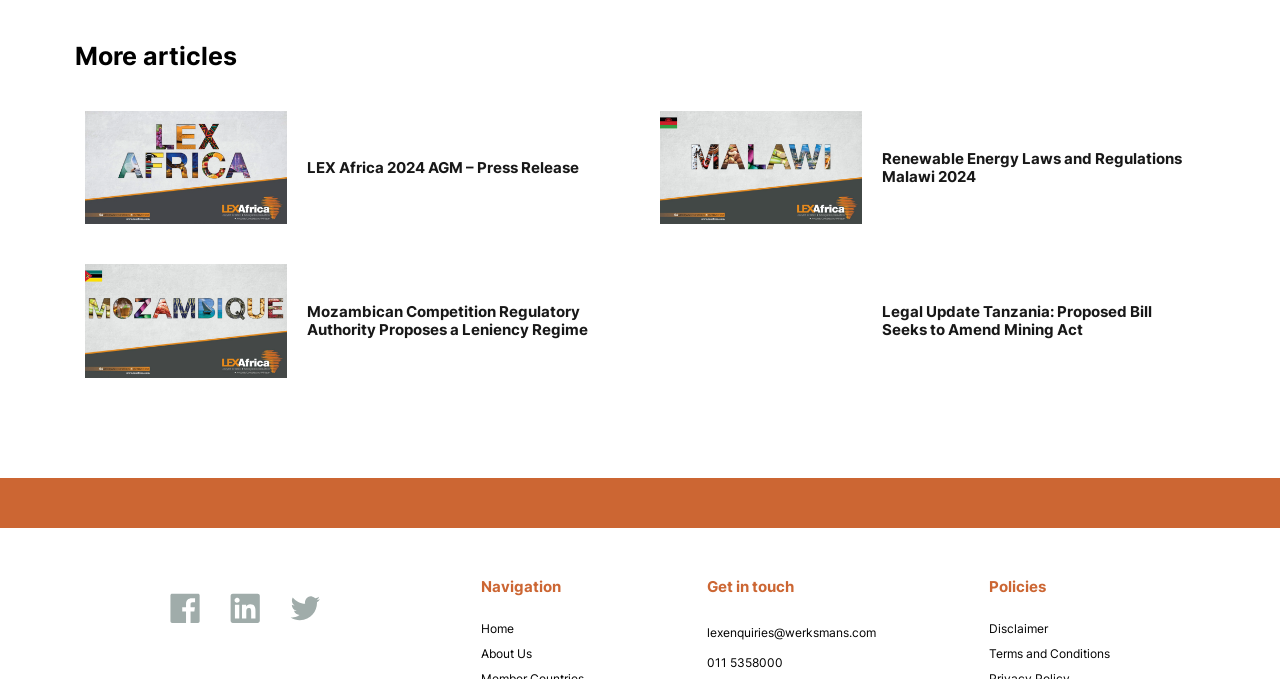Please specify the bounding box coordinates in the format (top-left x, top-left y, bottom-right x, bottom-right y), with all values as floating point numbers between 0 and 1. Identify the bounding box of the UI element described by: Terms and Conditions

[0.773, 0.943, 0.934, 0.98]